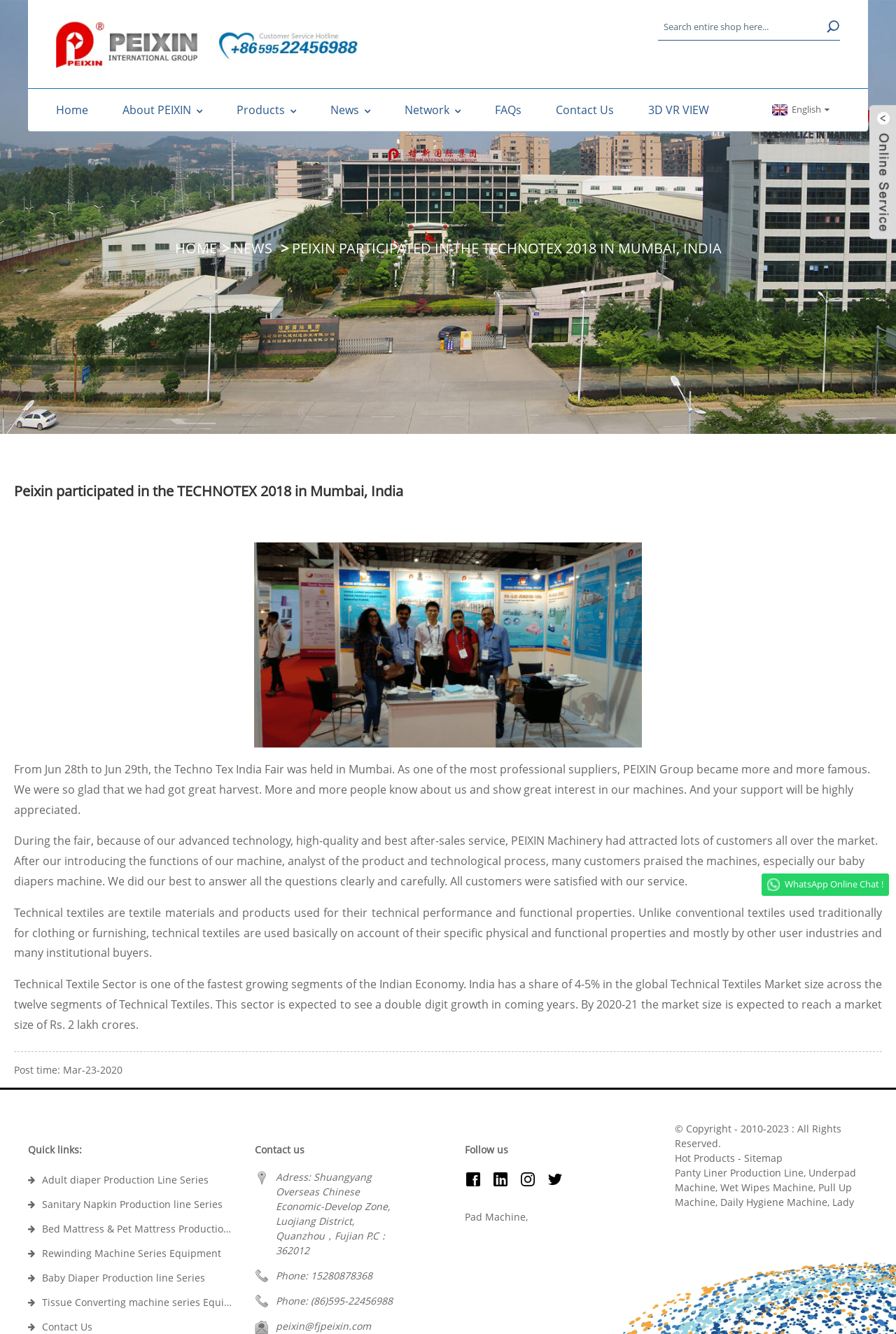Based on the image, provide a detailed and complete answer to the question: 
What is the location of PEIXIN's office?

The address is mentioned in the 'Contact us' section as 'Adress: Shuangyang Overseas Chinese Economic-Develop Zone, Luojiang District, Quanzhou，Fujian P.C：362012'.